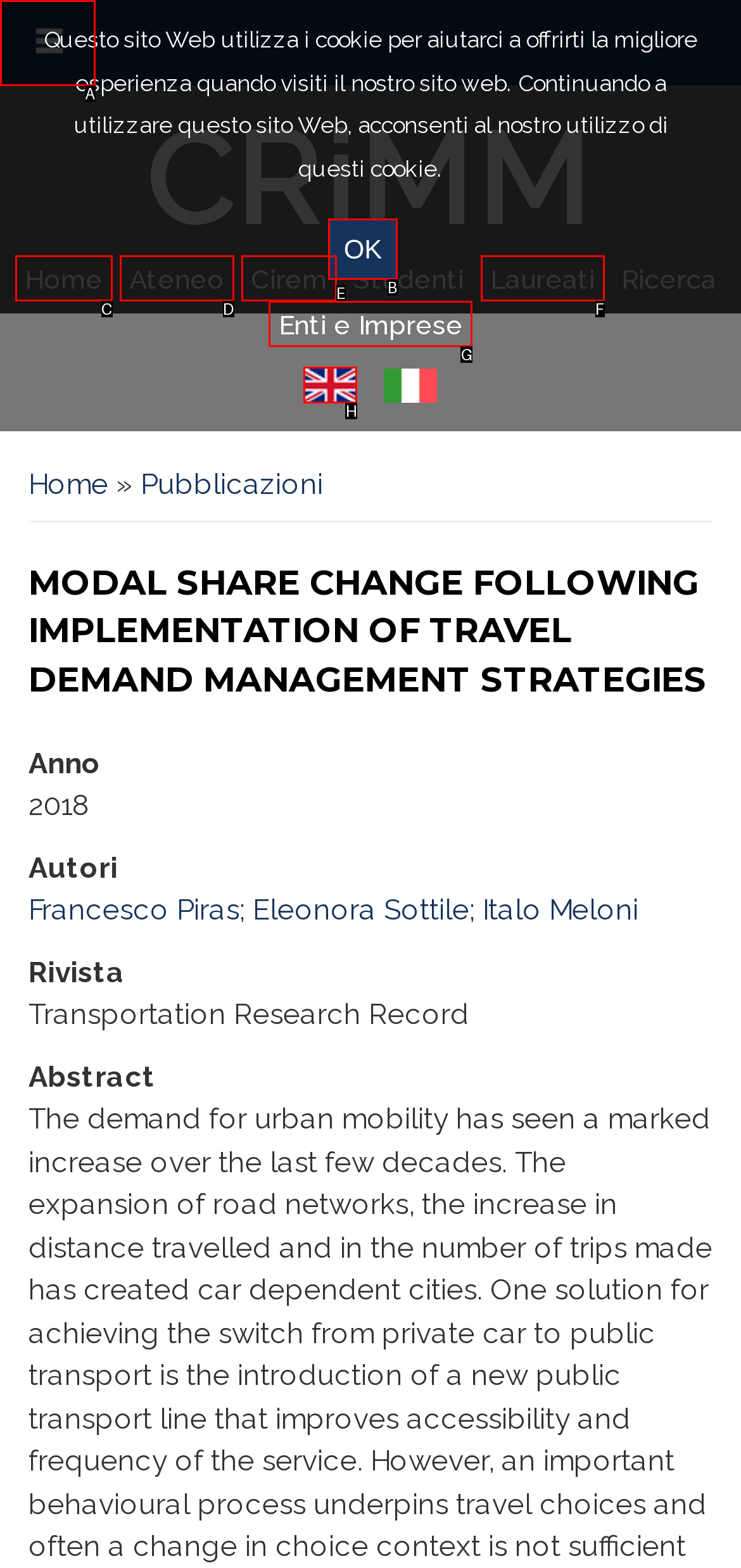Indicate the HTML element to be clicked to accomplish this task: Select English language Respond using the letter of the correct option.

H